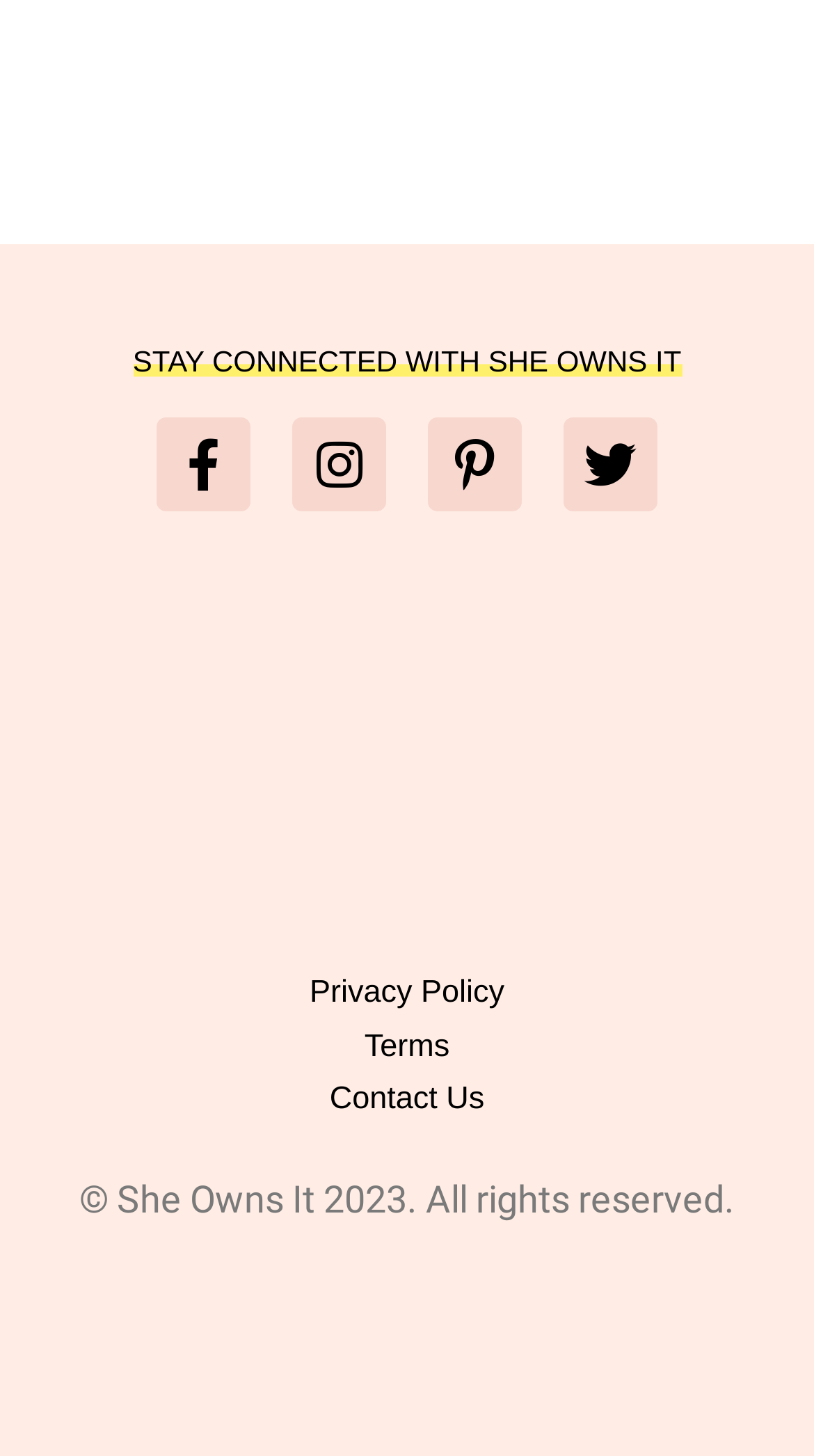Use a single word or phrase to answer the following:
How many links are there at the bottom of the page?

3